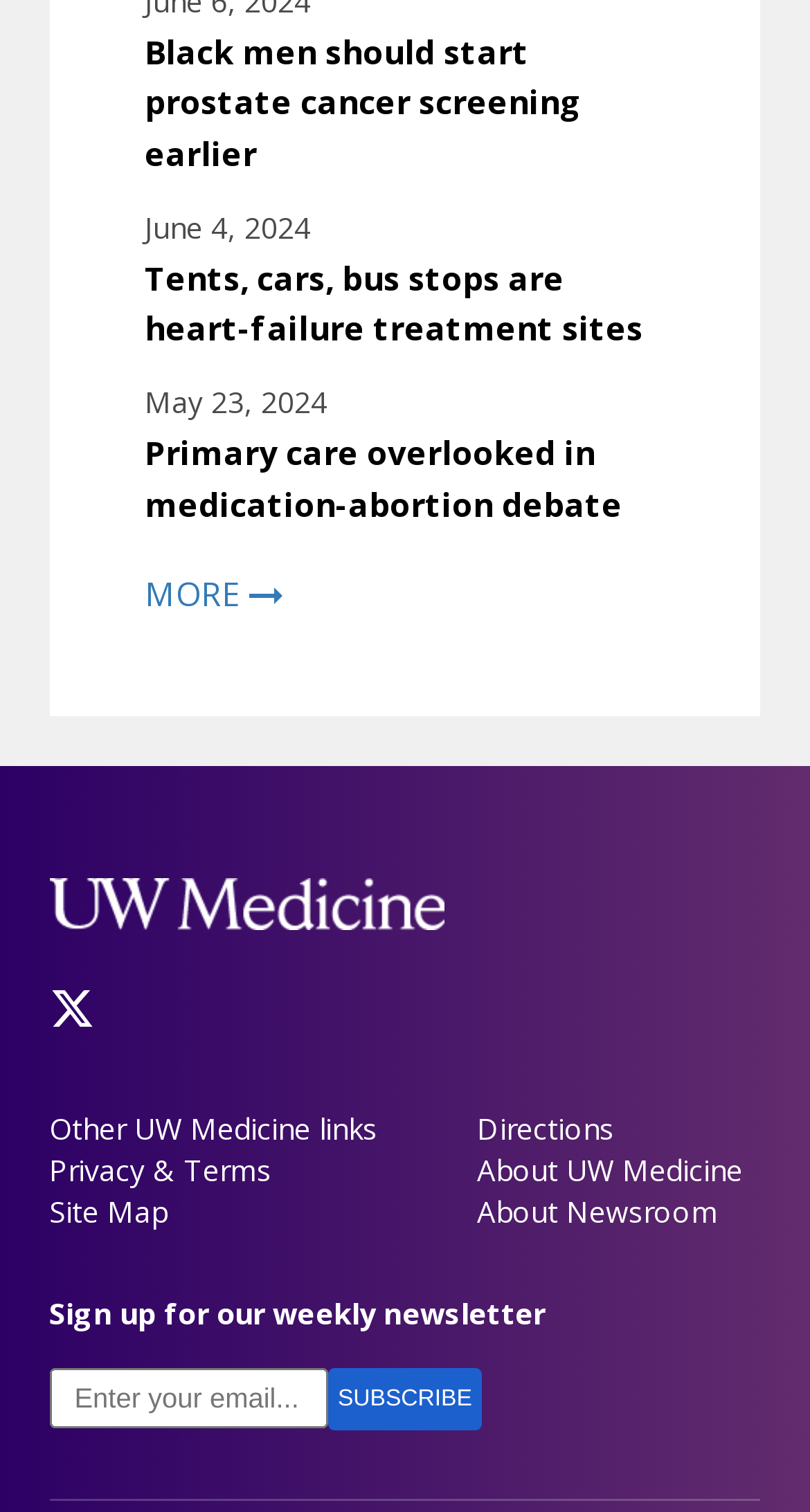Please specify the bounding box coordinates of the clickable region necessary for completing the following instruction: "Click on the 'Black men should start prostate cancer screening earlier' link". The coordinates must consist of four float numbers between 0 and 1, i.e., [left, top, right, bottom].

[0.179, 0.018, 0.821, 0.119]